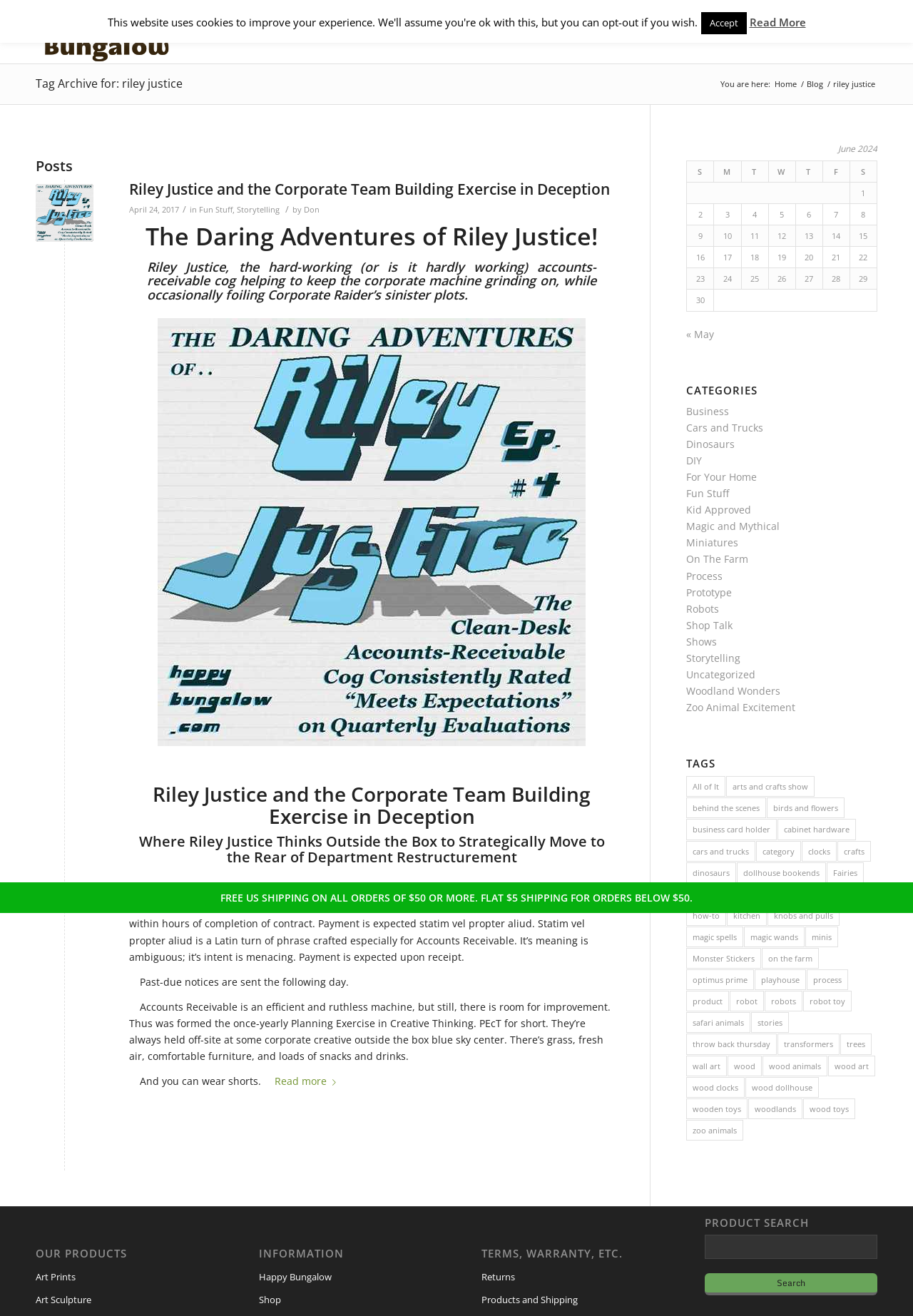Kindly determine the bounding box coordinates for the area that needs to be clicked to execute this instruction: "Check the 'Cart'".

[0.742, 0.001, 0.784, 0.048]